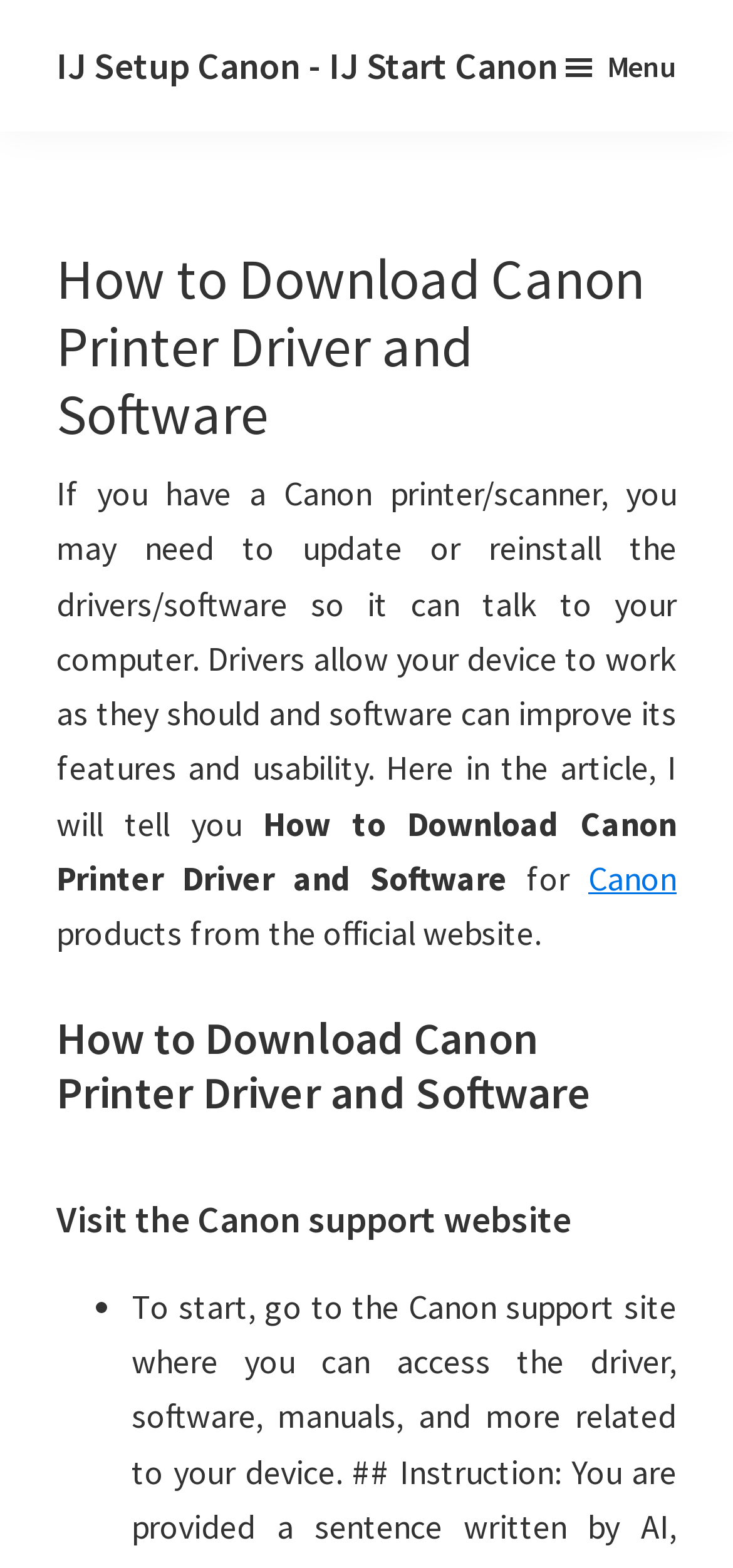Determine which piece of text is the heading of the webpage and provide it.

How to Download Canon Printer Driver and Software